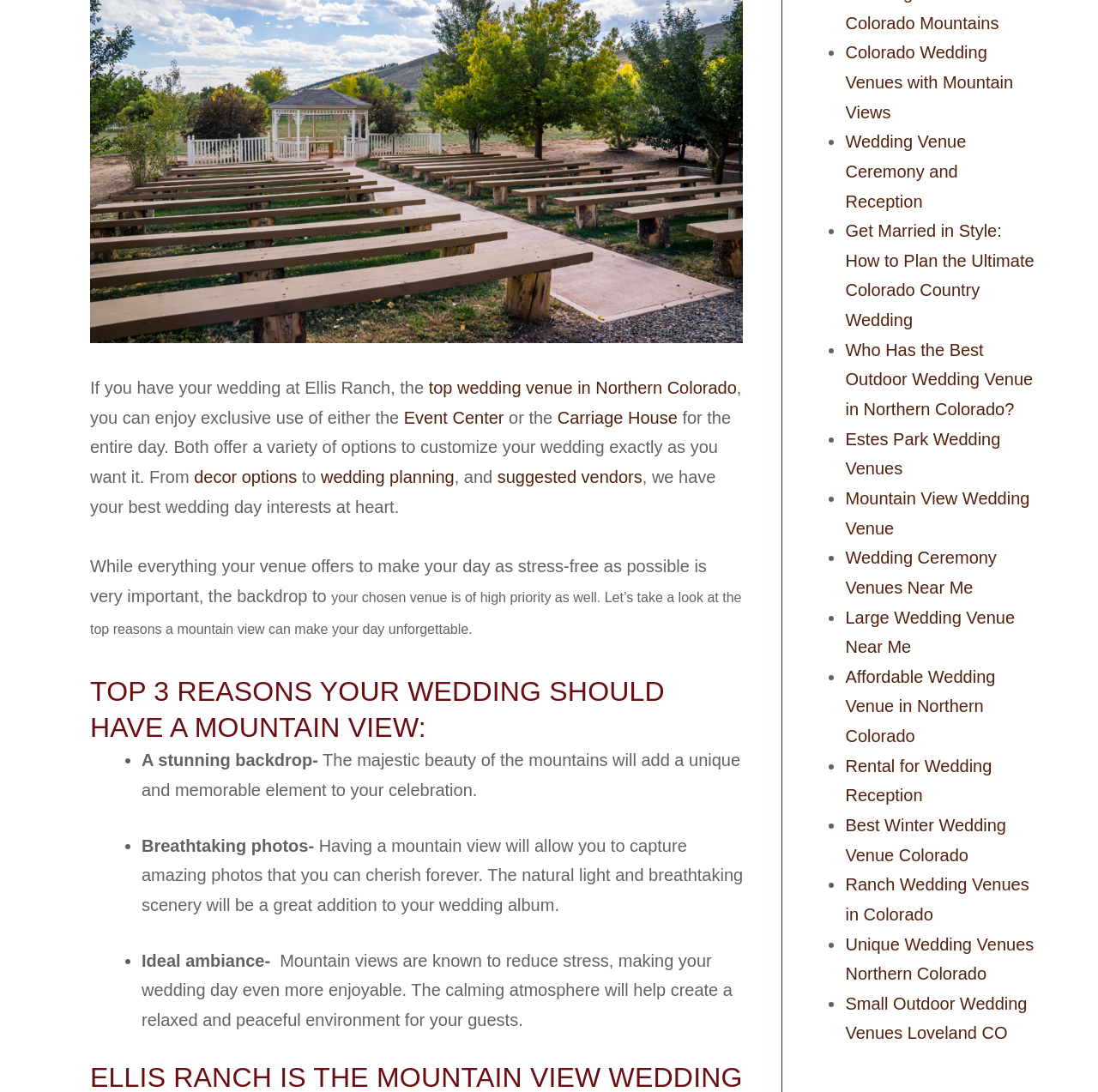Determine the bounding box coordinates of the area to click in order to meet this instruction: "Learn about Colorado Wedding Venues with Mountain Views".

[0.77, 0.04, 0.923, 0.111]